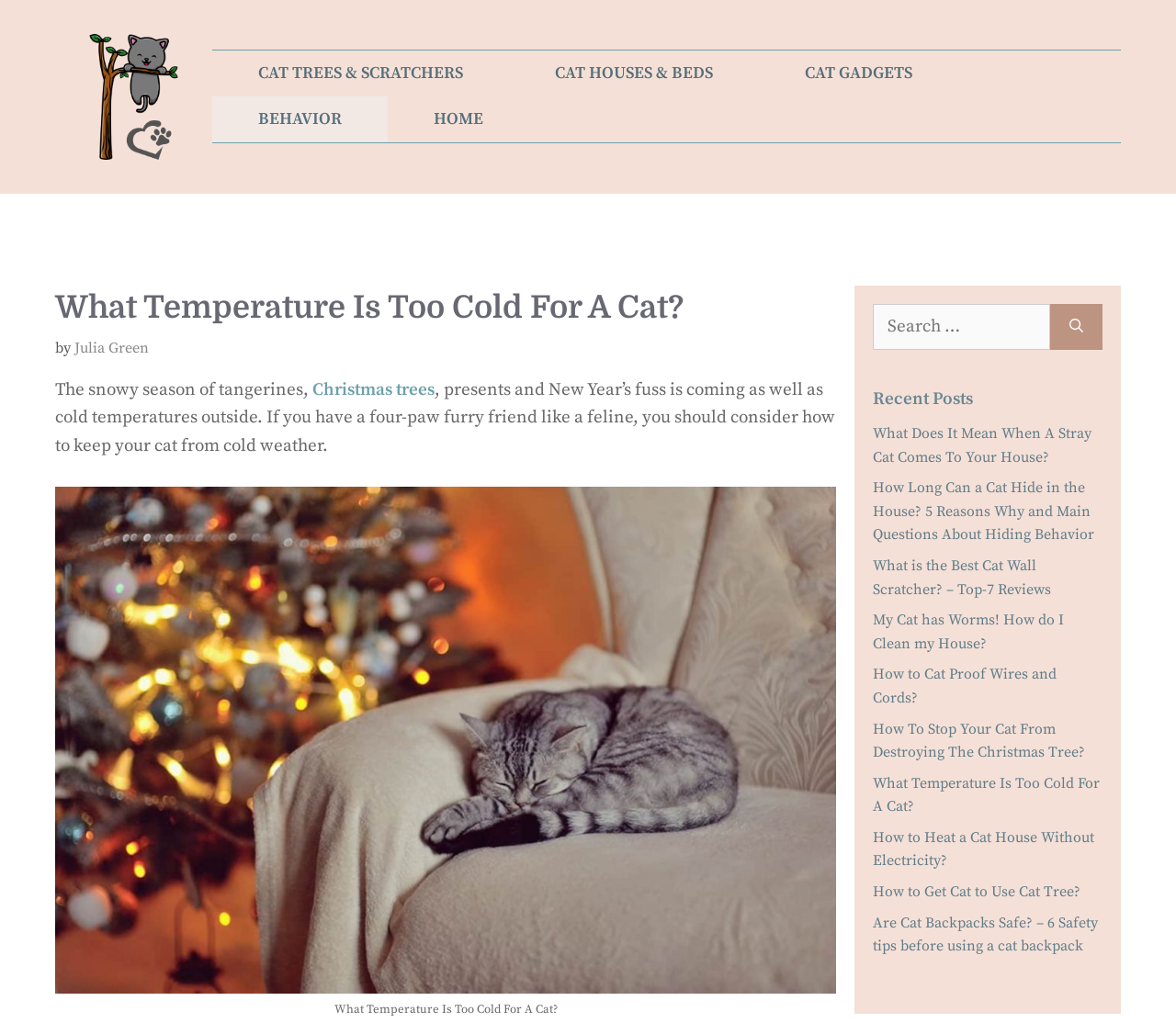Please examine the image and answer the question with a detailed explanation:
What is the purpose of the image on this webpage?

The image on this webpage appears to be an illustration related to the topic of cat care, possibly showing a cat in a cold environment, and is likely used to visually support the article's content and make it more engaging for readers.